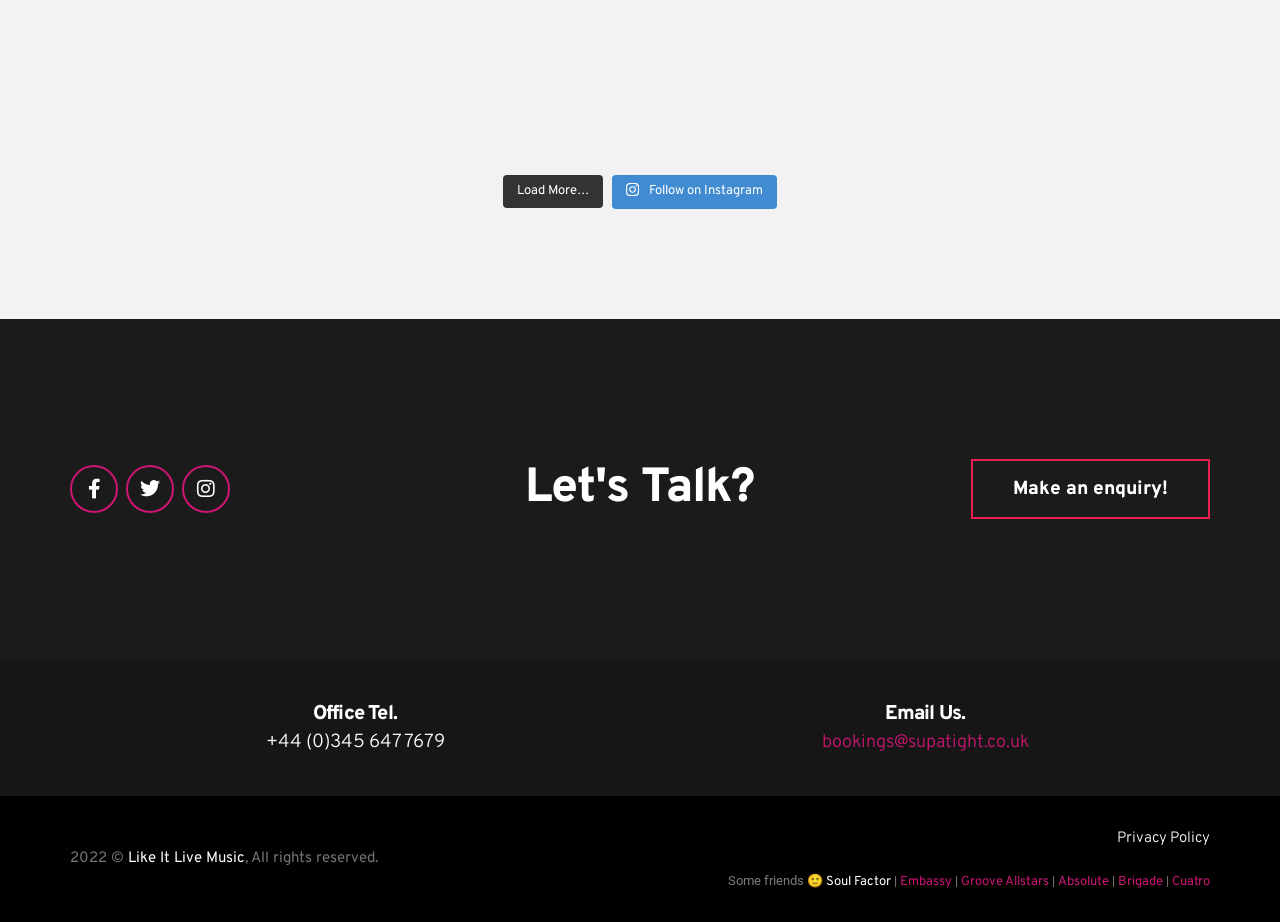Identify the bounding box coordinates of the element that should be clicked to fulfill this task: "read news and blog". The coordinates should be provided as four float numbers between 0 and 1, i.e., [left, top, right, bottom].

None